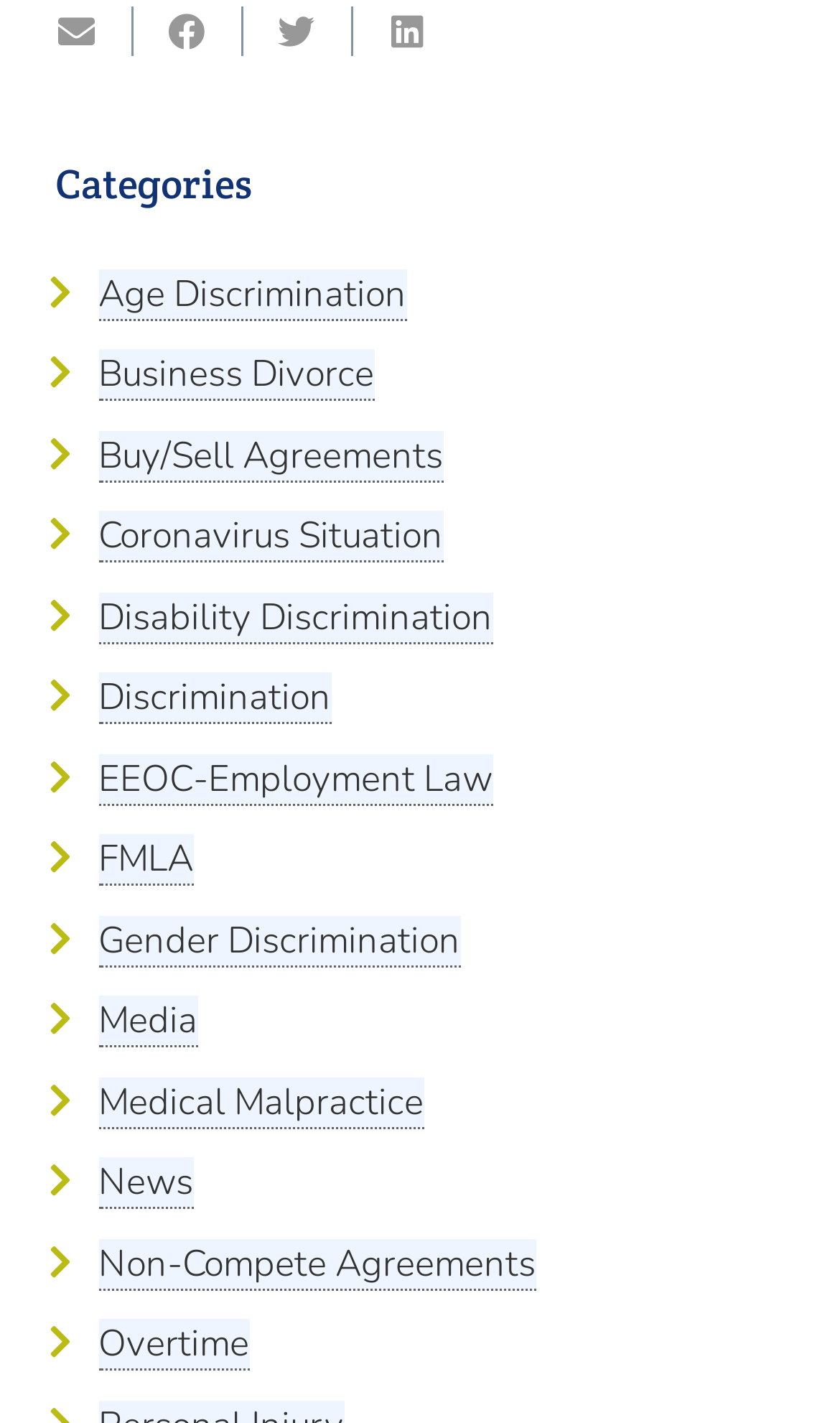Please identify the bounding box coordinates of the region to click in order to complete the task: "Share this". The coordinates must be four float numbers between 0 and 1, specified as [left, top, right, bottom].

[0.158, 0.004, 0.288, 0.04]